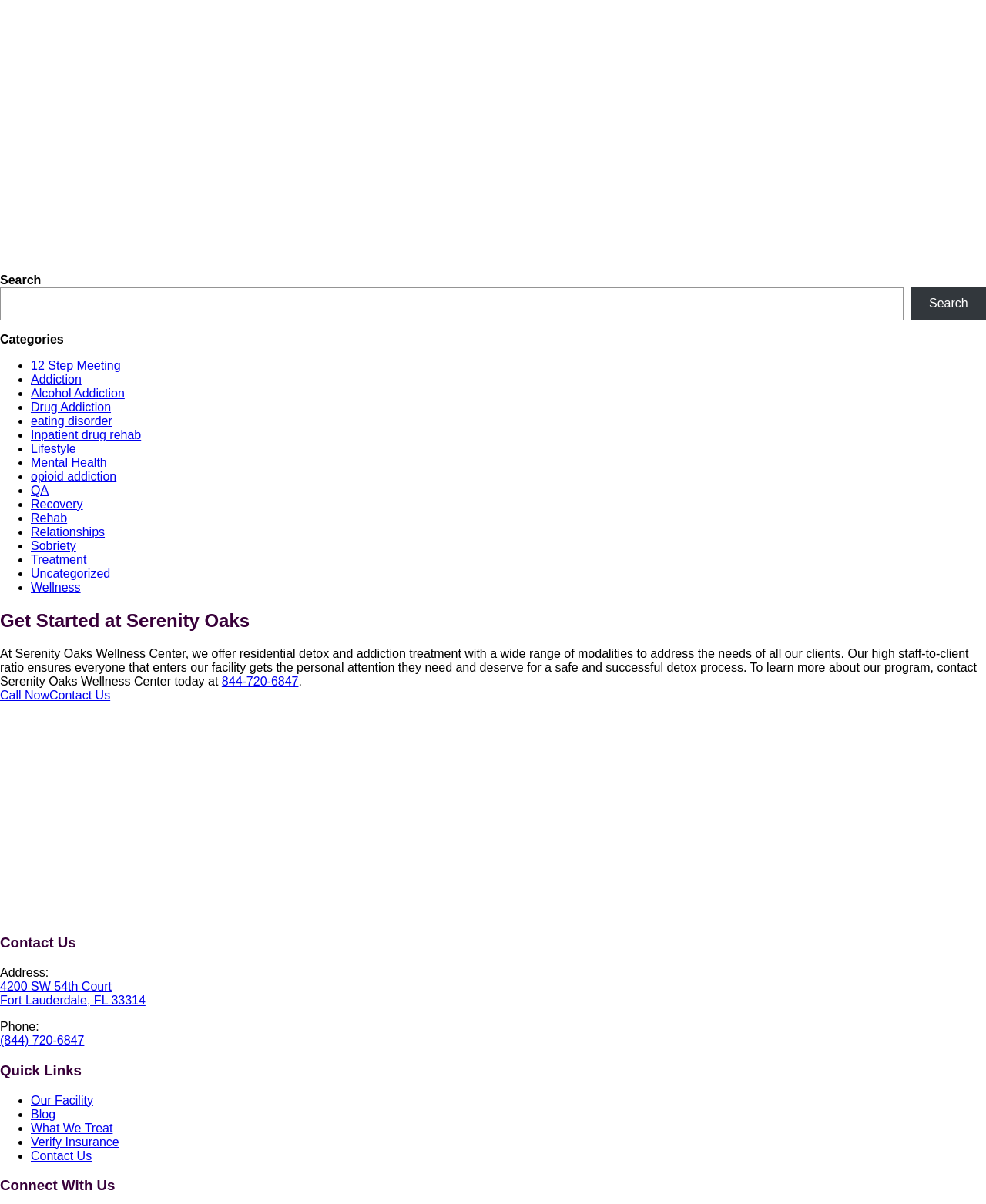What is the phone number to contact Serenity Oaks?
Carefully examine the image and provide a detailed answer to the question.

The phone number can be found in the paragraph of text under the heading 'Get Started at Serenity Oaks' and also in the 'Contact Us' section at the bottom of the webpage.